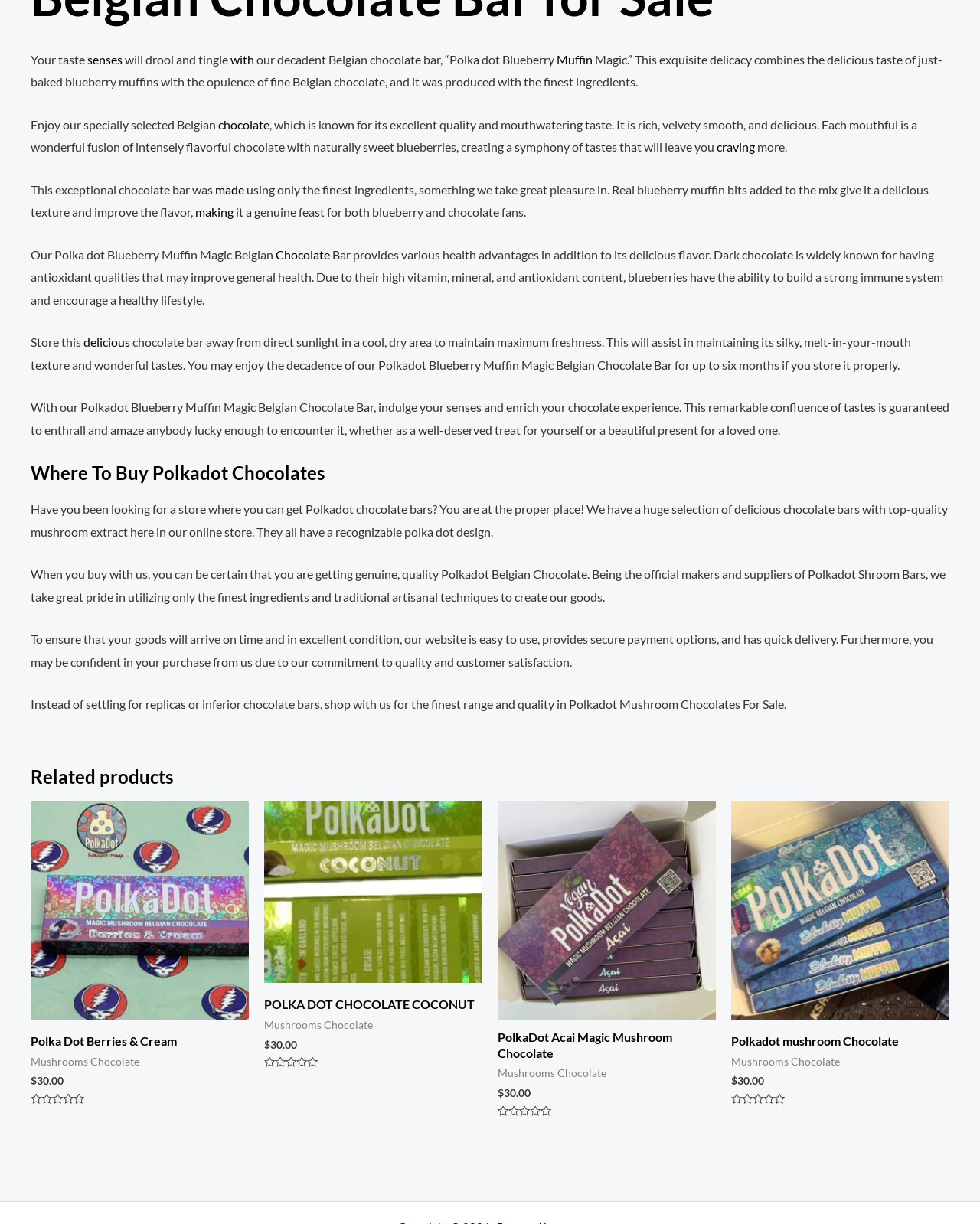Please identify the bounding box coordinates of the element that needs to be clicked to perform the following instruction: "click on 'craving'".

[0.731, 0.114, 0.77, 0.126]